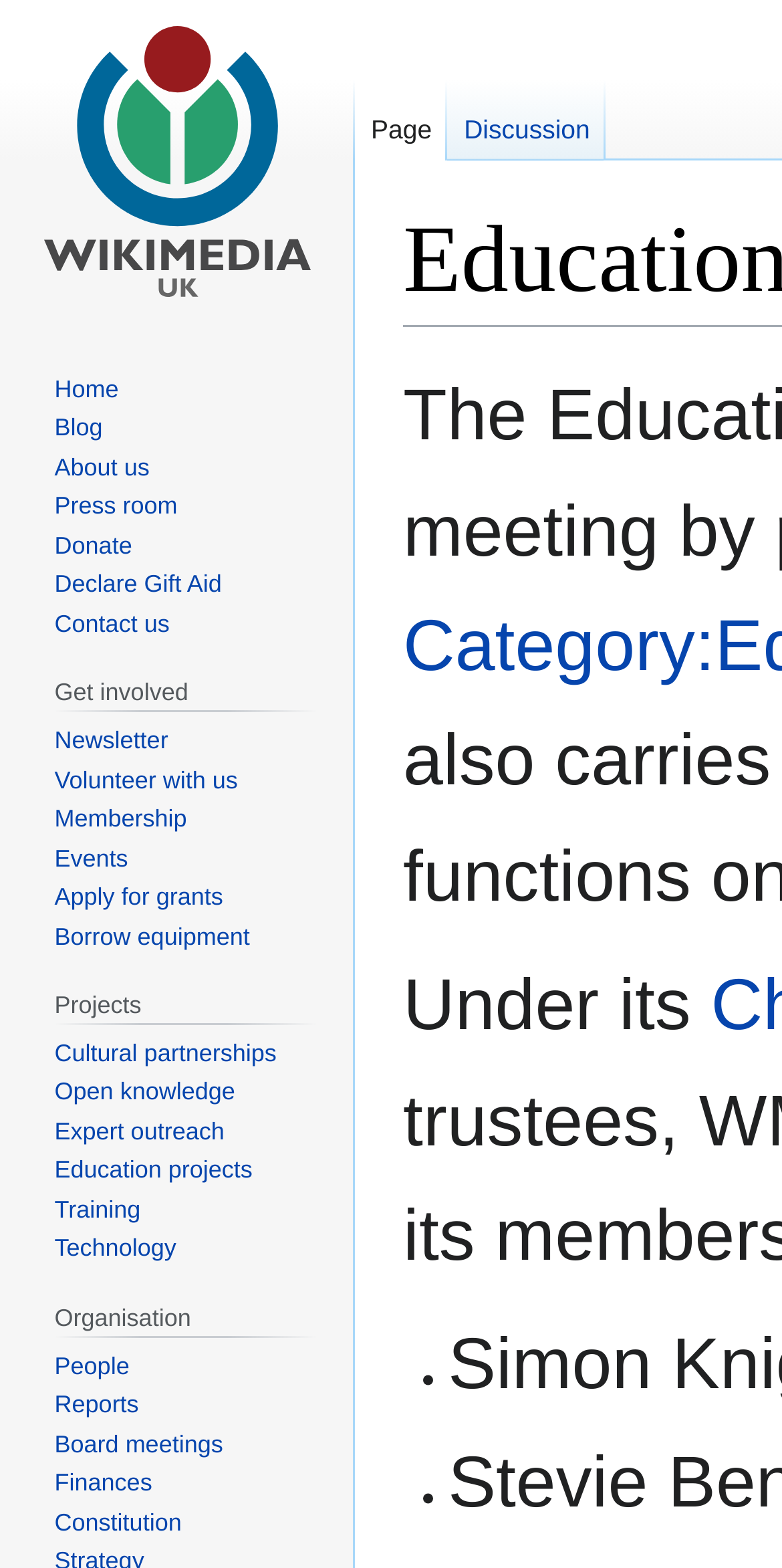Please identify the bounding box coordinates of the clickable area that will fulfill the following instruction: "Go to the discussion page". The coordinates should be in the format of four float numbers between 0 and 1, i.e., [left, top, right, bottom].

[0.573, 0.051, 0.775, 0.102]